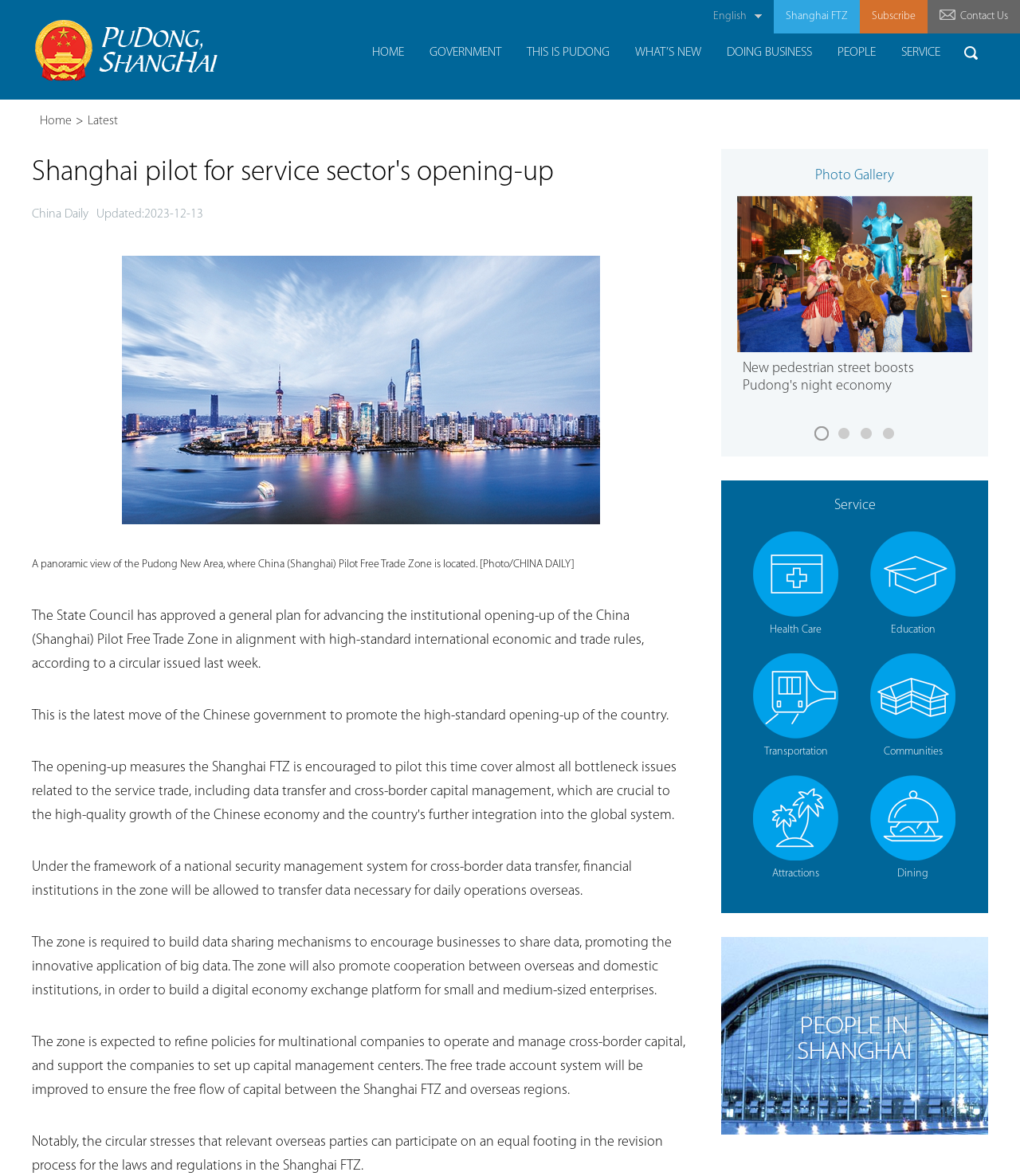Determine the bounding box coordinates of the clickable element to achieve the following action: 'Read about Health Care services'. Provide the coordinates as four float values between 0 and 1, formatted as [left, top, right, bottom].

[0.738, 0.452, 0.822, 0.549]